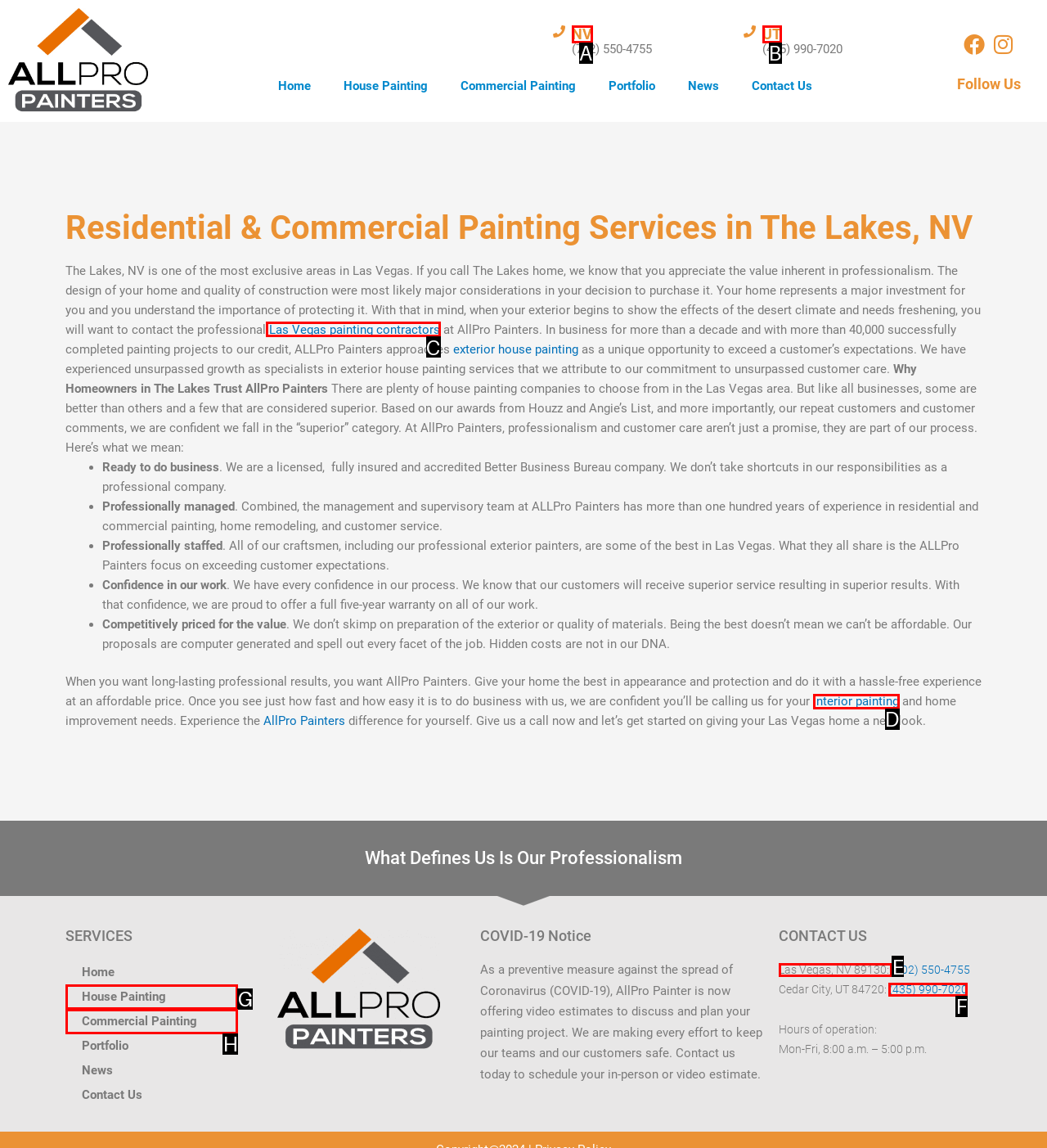Find the option you need to click to complete the following instruction: Contact AllPro Painters in Las Vegas, NV
Answer with the corresponding letter from the choices given directly.

E